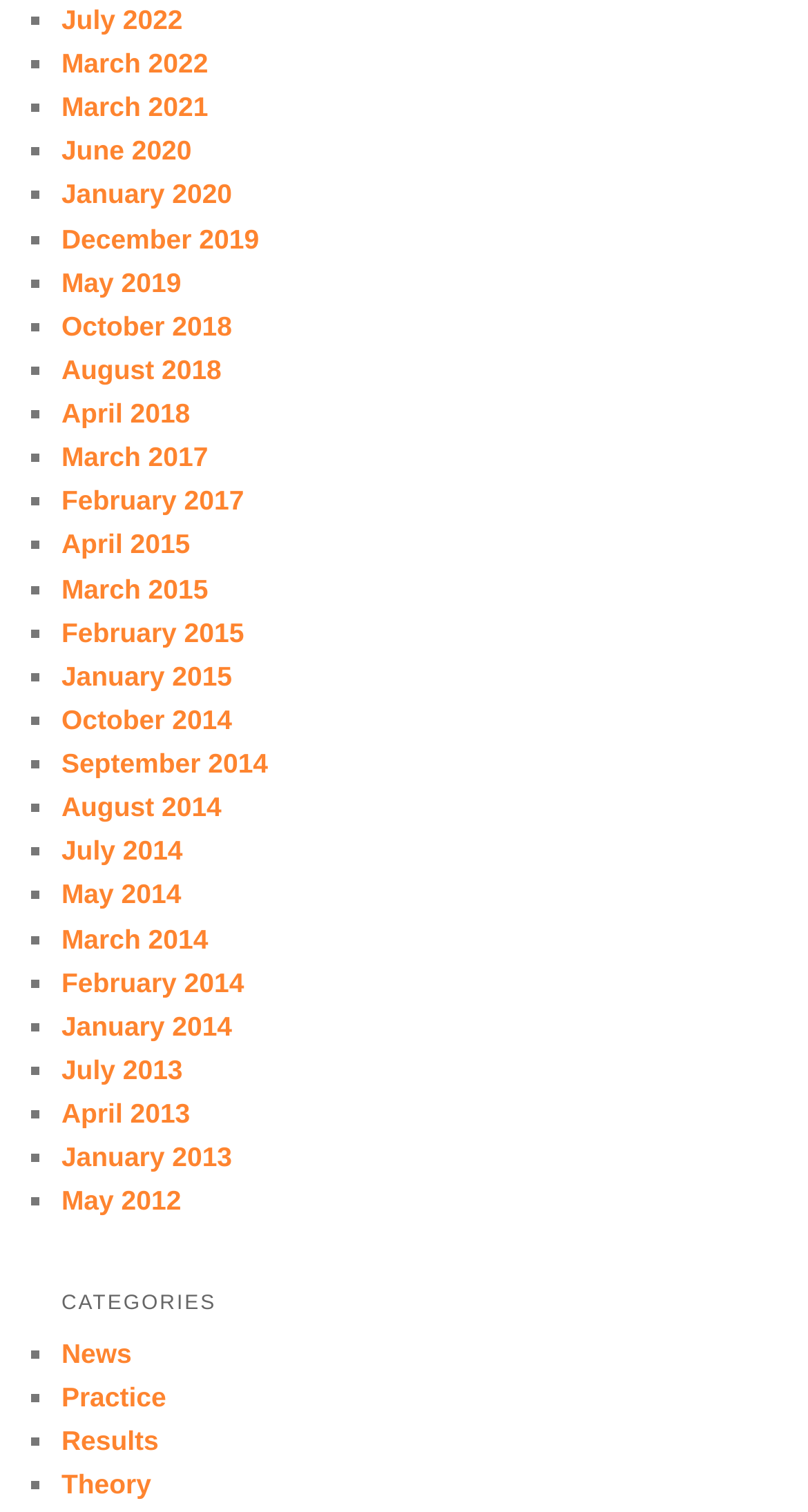Kindly determine the bounding box coordinates of the area that needs to be clicked to fulfill this instruction: "Explore Theory".

[0.076, 0.972, 0.187, 0.992]